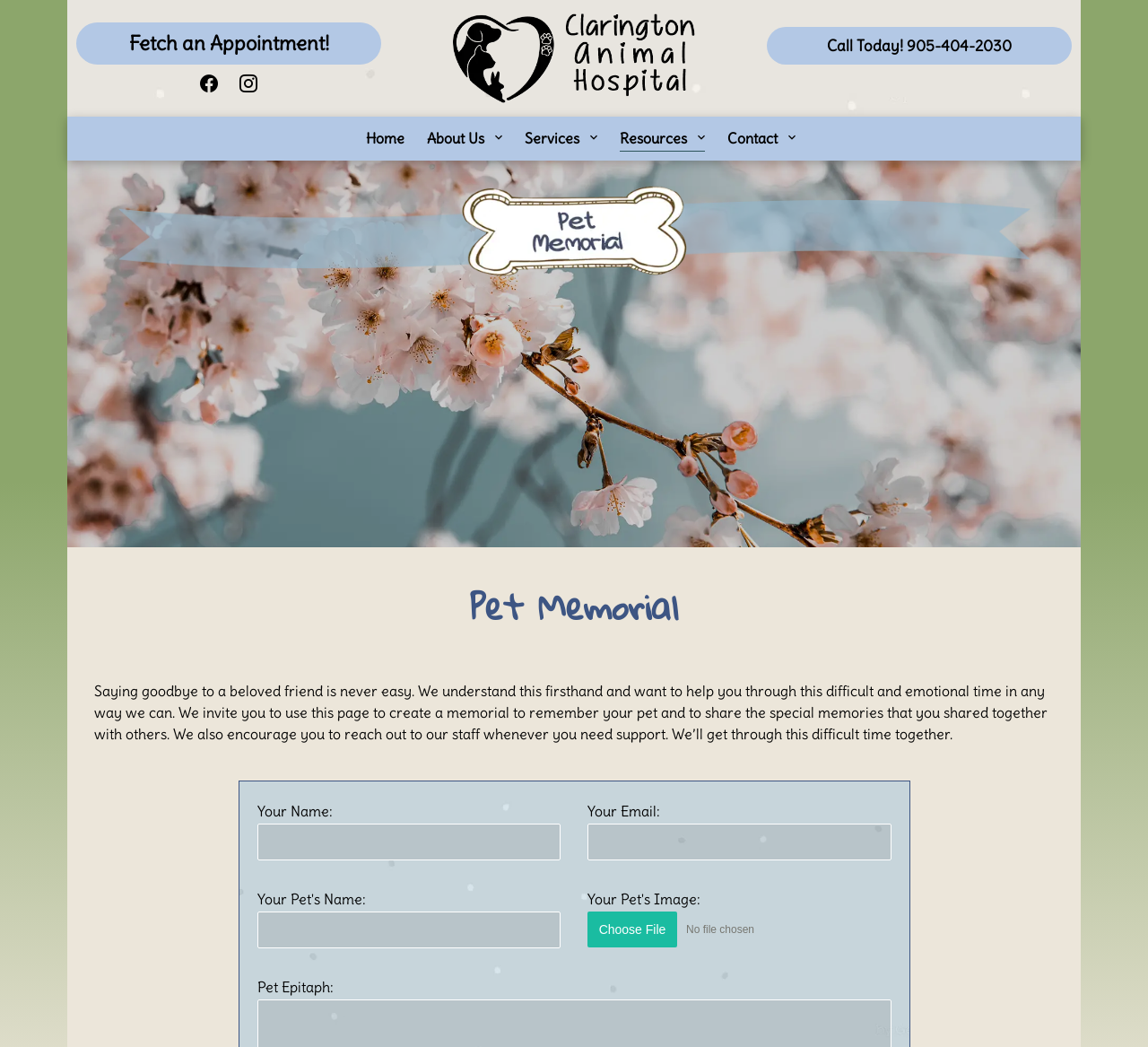What is the phone number to contact the animal hospital?
Please use the image to provide an in-depth answer to the question.

The phone number is displayed on the webpage as a link 'Call Today! 905-404-2030', indicating that it is the contact number for the animal hospital.